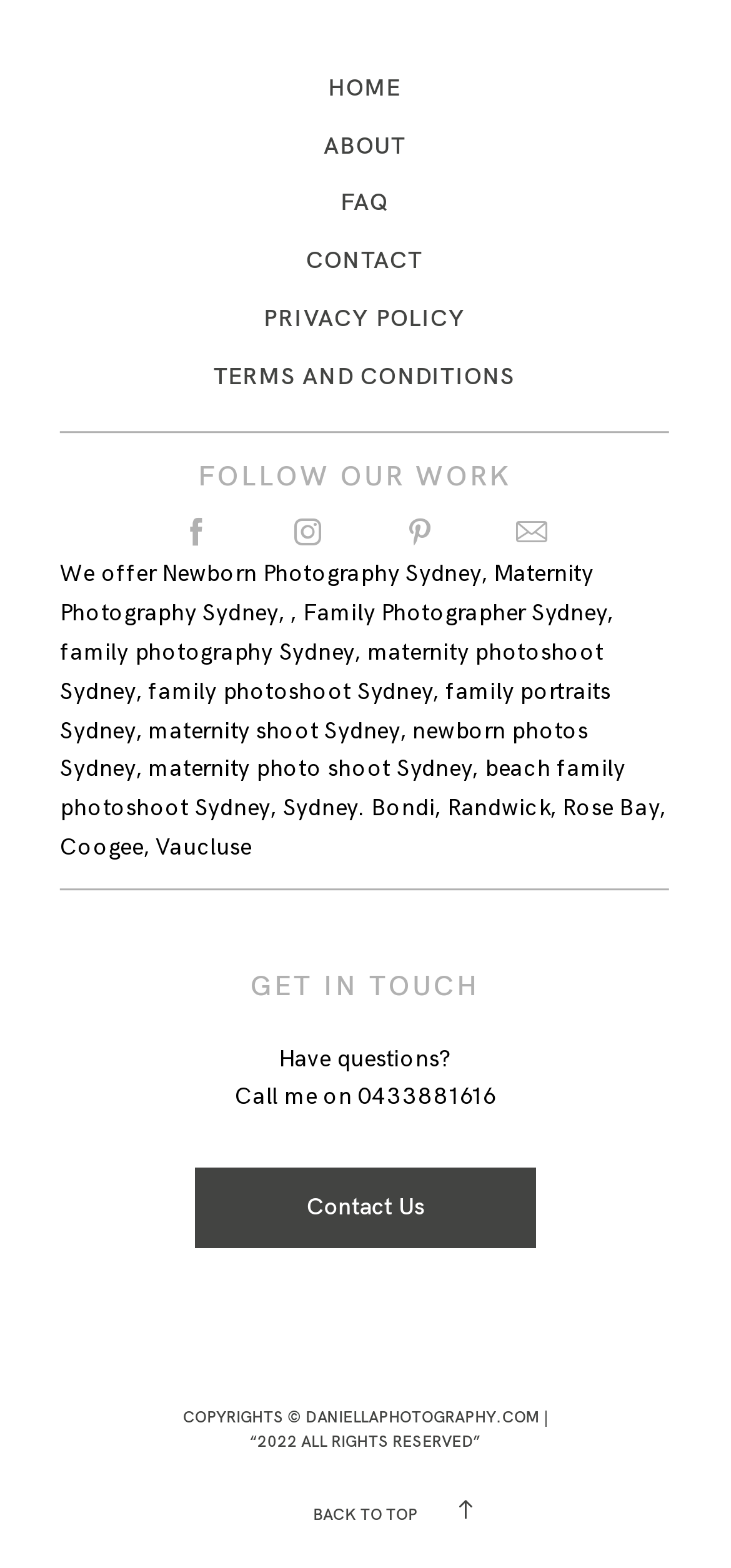Please answer the following question using a single word or phrase: 
What areas of Sydney are served?

Bondi, Randwick, Rose Bay, Coogee, Vaucluse